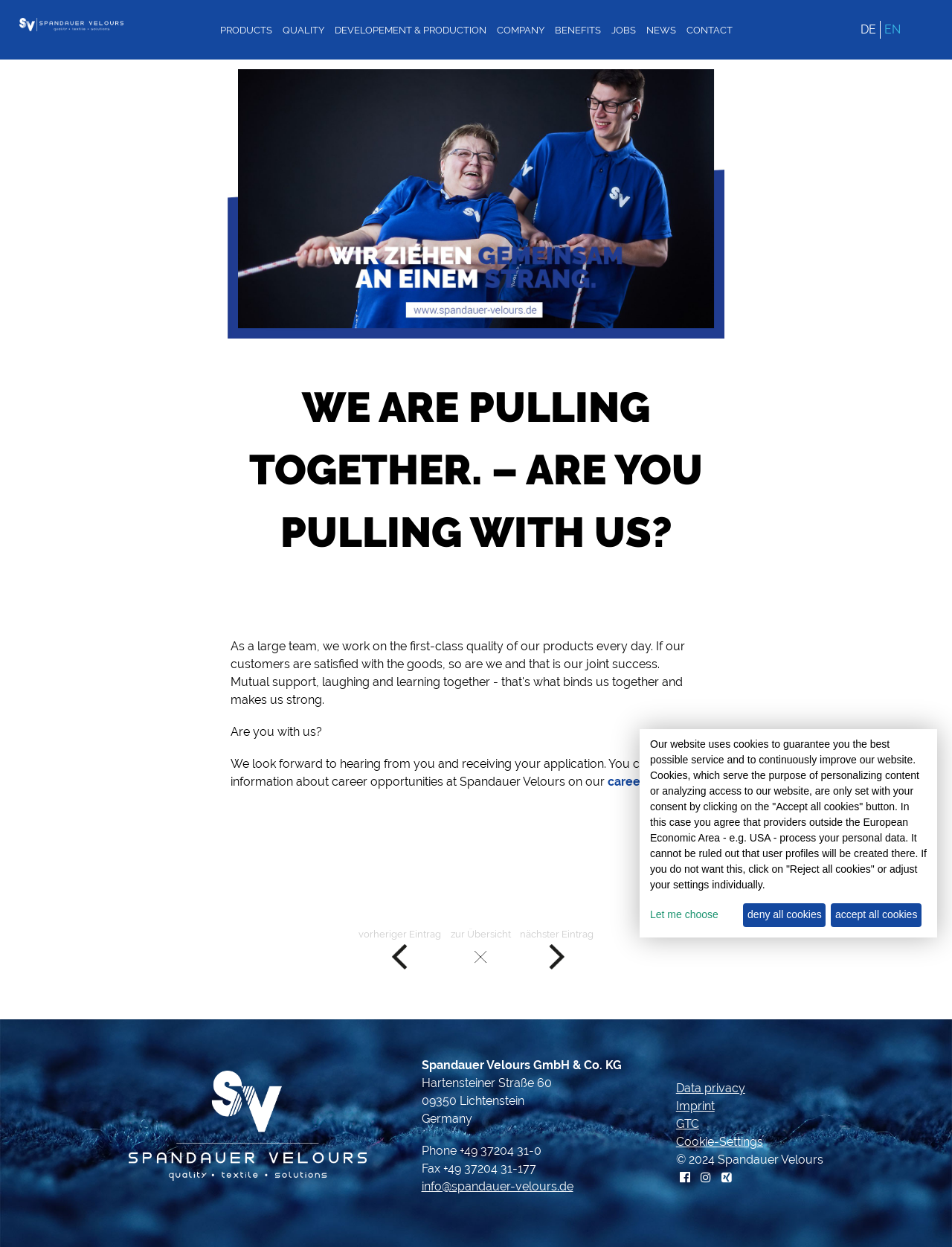Identify the bounding box coordinates of the section that should be clicked to achieve the task described: "Click on the 'nächster Eintrag' link".

[0.541, 0.744, 0.629, 0.779]